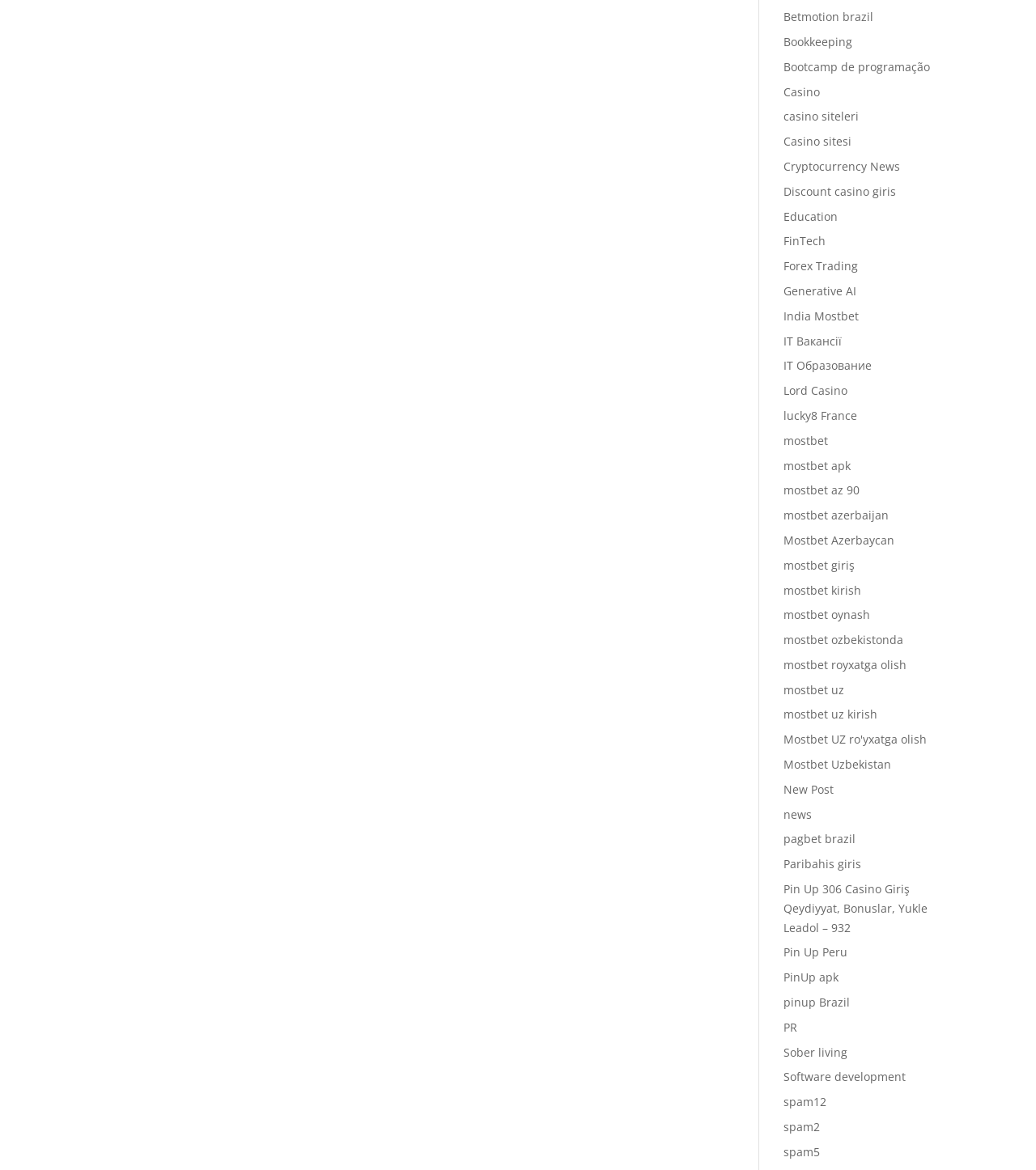Identify the bounding box coordinates of the area you need to click to perform the following instruction: "Click on the 'Mostbet' link".

[0.756, 0.37, 0.799, 0.383]